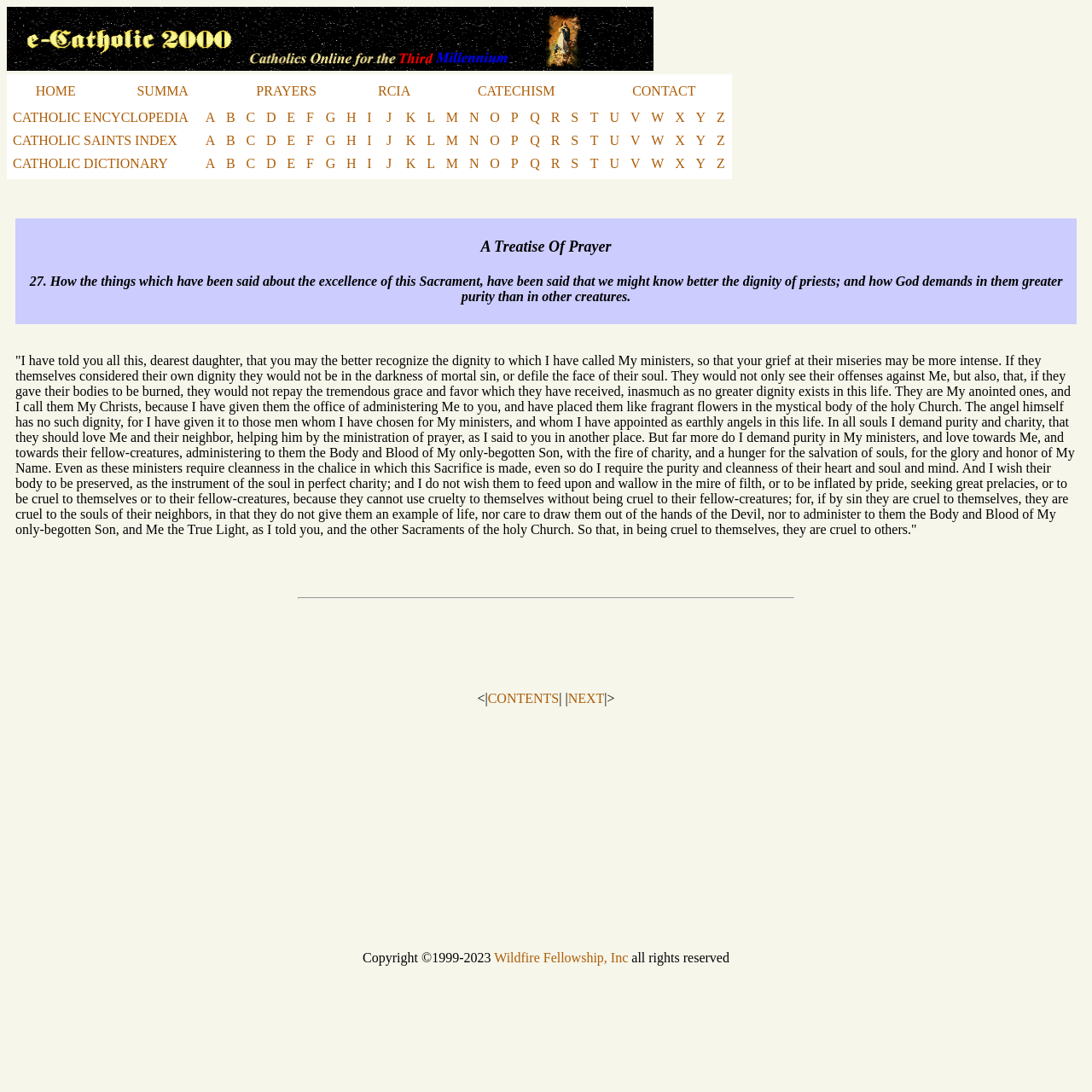Identify the bounding box coordinates for the UI element described as: "CATHOLIC DICTIONARY". The coordinates should be provided as four floats between 0 and 1: [left, top, right, bottom].

[0.008, 0.143, 0.158, 0.157]